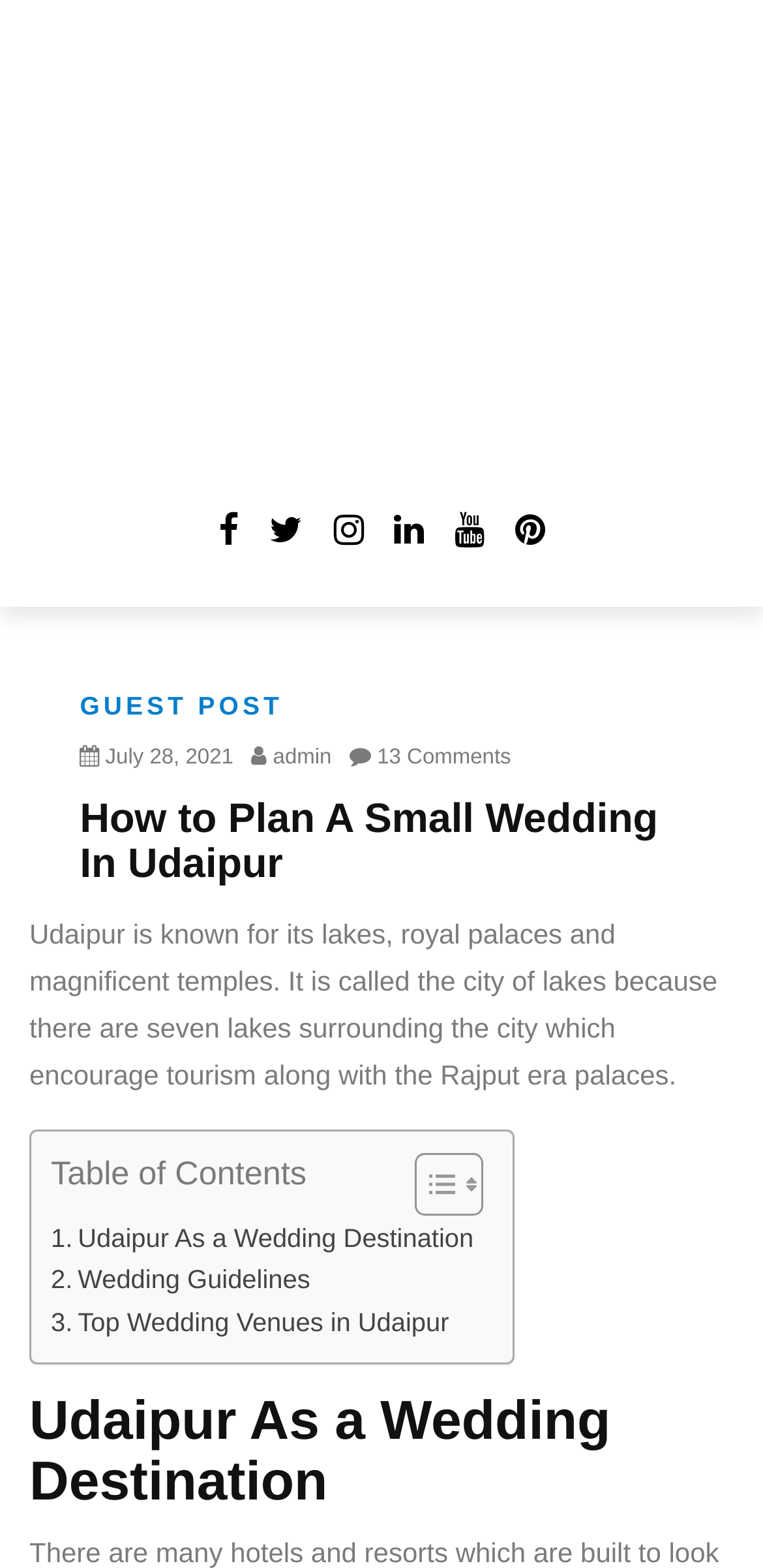Bounding box coordinates are specified in the format (top-left x, top-left y, bottom-right x, bottom-right y). All values are floating point numbers bounded between 0 and 1. Please provide the bounding box coordinate of the region this sentence describes: Listen to Sermons

None